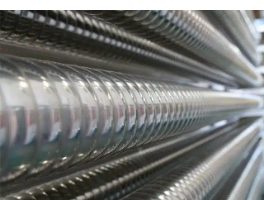What is the significance of the smooth, shiny finish of the tubes?
Please elaborate on the answer to the question with detailed information.

The smooth, shiny finish of the tubes is a result of modern manufacturing techniques. This finish not only highlights the aesthetic qualities of the tubes but also emphasizes their functional qualities, which are crucial for applications requiring compact and efficient thermal management solutions.